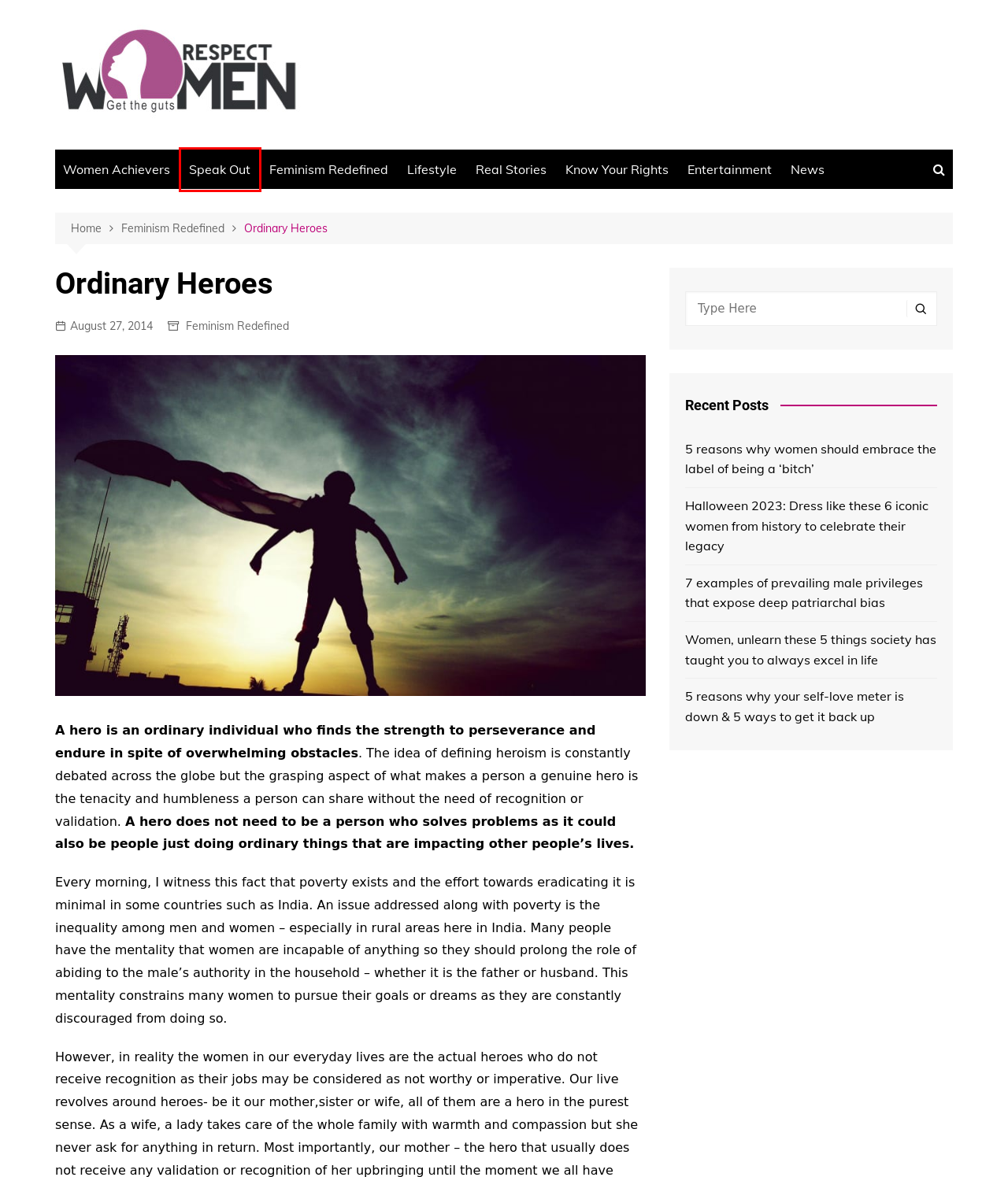With the provided webpage screenshot containing a red bounding box around a UI element, determine which description best matches the new webpage that appears after clicking the selected element. The choices are:
A. Women, unlearn these 5 things society has taught you to always excel in life – Respect Women
B. Real Stories – Respect Women
C. Speak Out – Respect Women
D. 5 reasons why women should embrace the label of being a ‘bitch’ – Respect Women
E. Feminism Redefined – Respect Women
F. 5 reasons why your self-love meter is down & 5 ways to get it back up – Respect Women
G. Know Your Rights – Respect Women
H. News – Respect Women

C